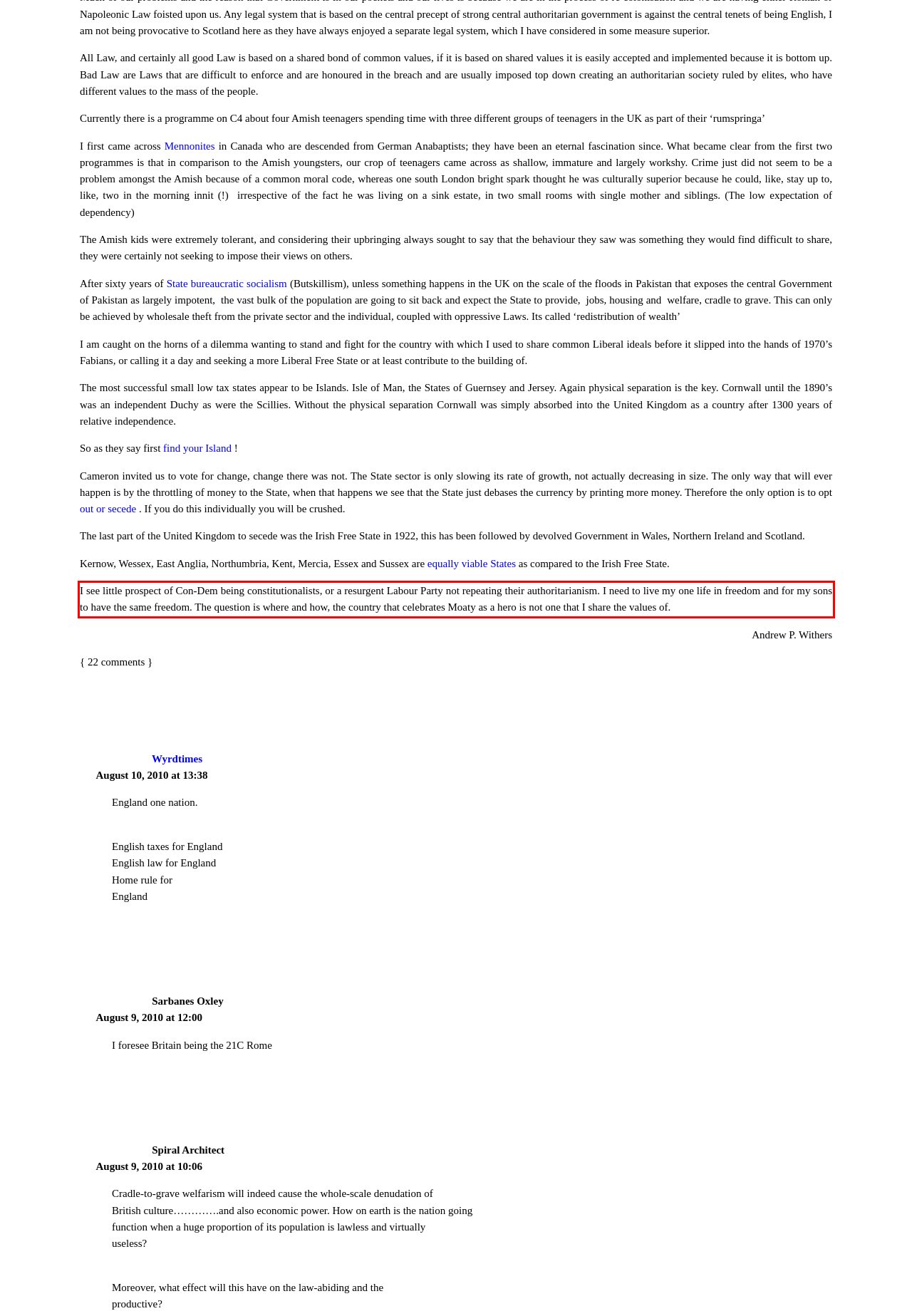You are provided with a screenshot of a webpage containing a red bounding box. Please extract the text enclosed by this red bounding box.

I see little prospect of Con-Dem being constitutionalists, or a resurgent Labour Party not repeating their authoritarianism. I need to live my one life in freedom and for my sons to have the same freedom. The question is where and how, the country that celebrates Moaty as a hero is not one that I share the values of.